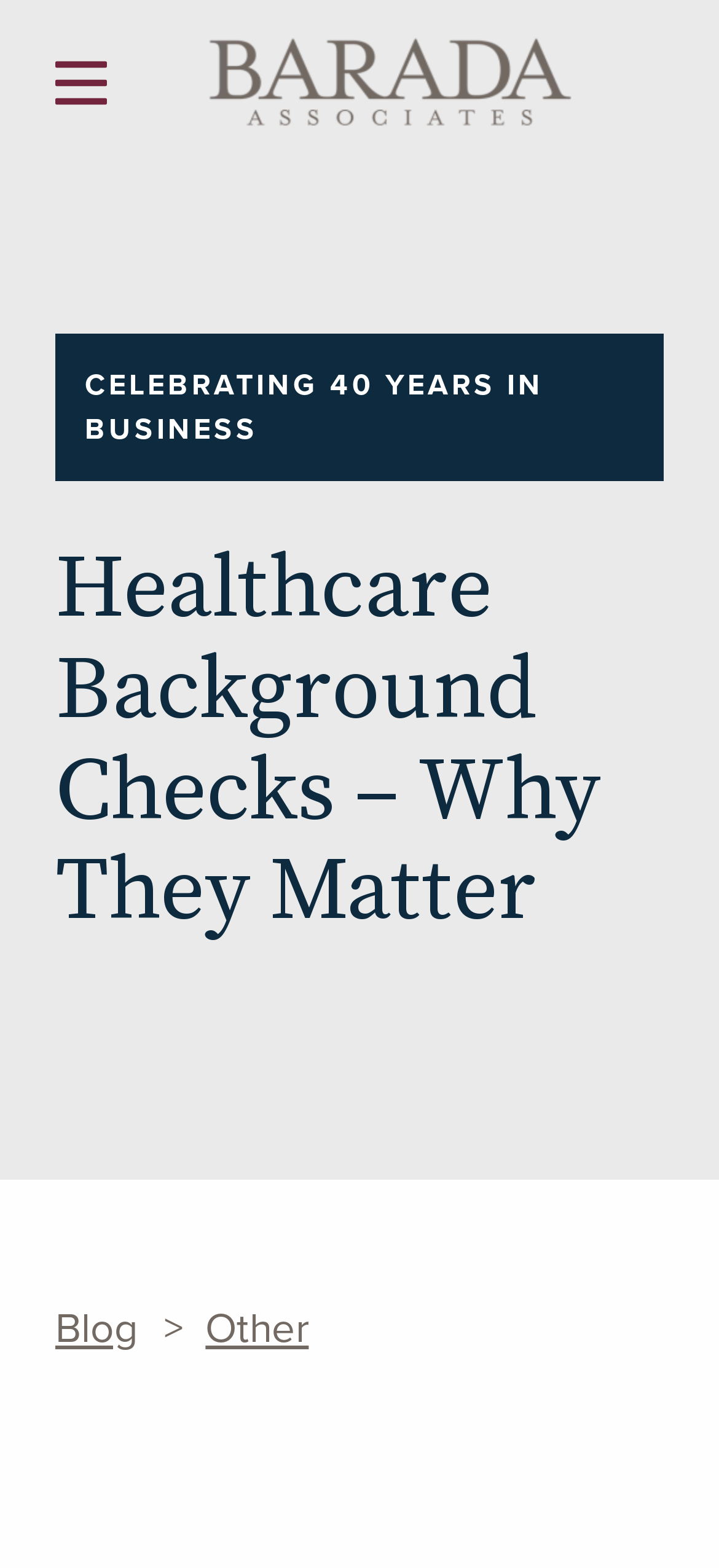Determine the bounding box coordinates for the UI element with the following description: "References". The coordinates should be four float numbers between 0 and 1, represented as [left, top, right, bottom].

[0.0, 0.48, 0.428, 0.505]